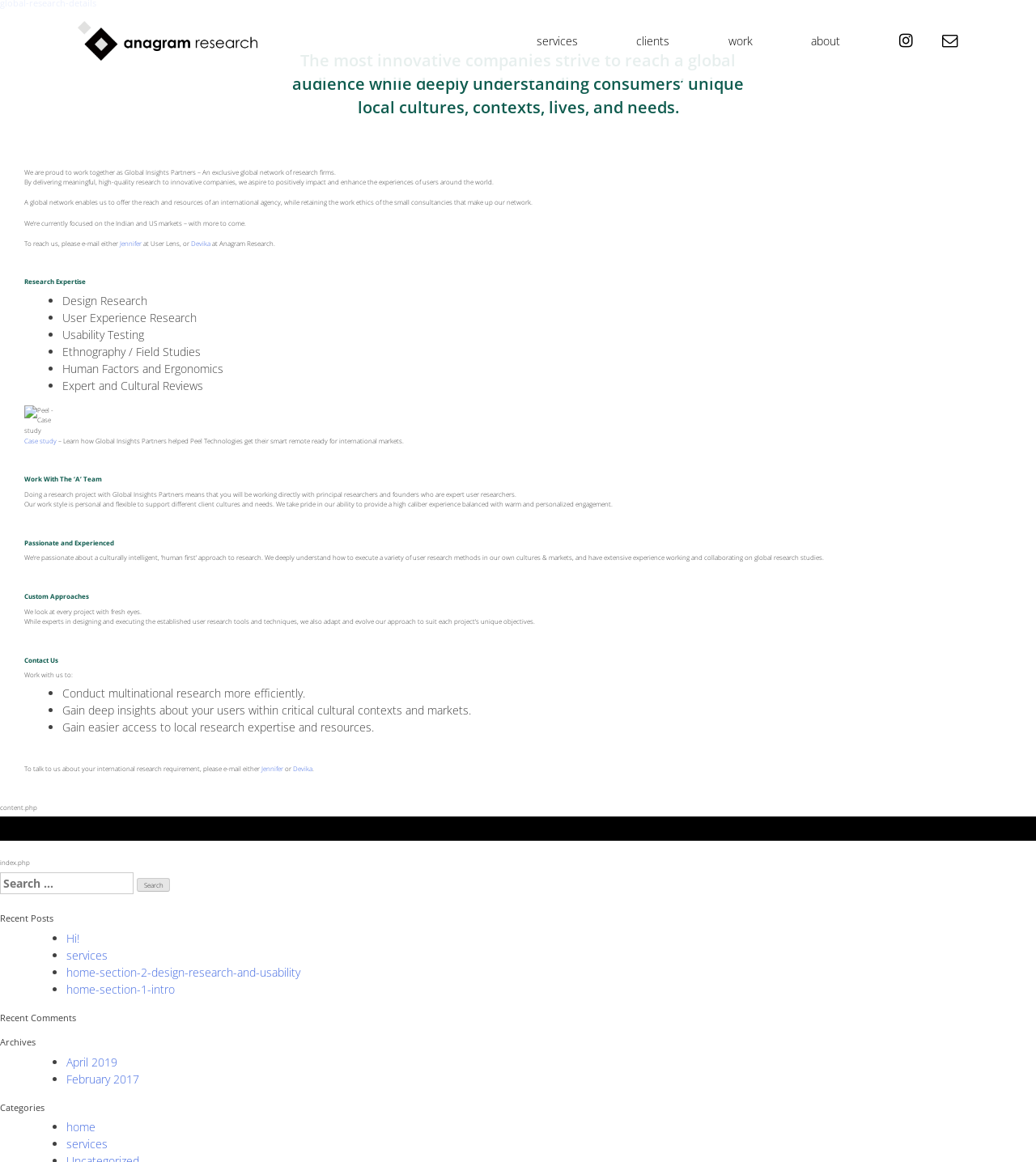Determine the bounding box for the UI element that matches this description: "parent_node: Search for: value="Search"".

[0.132, 0.756, 0.164, 0.768]